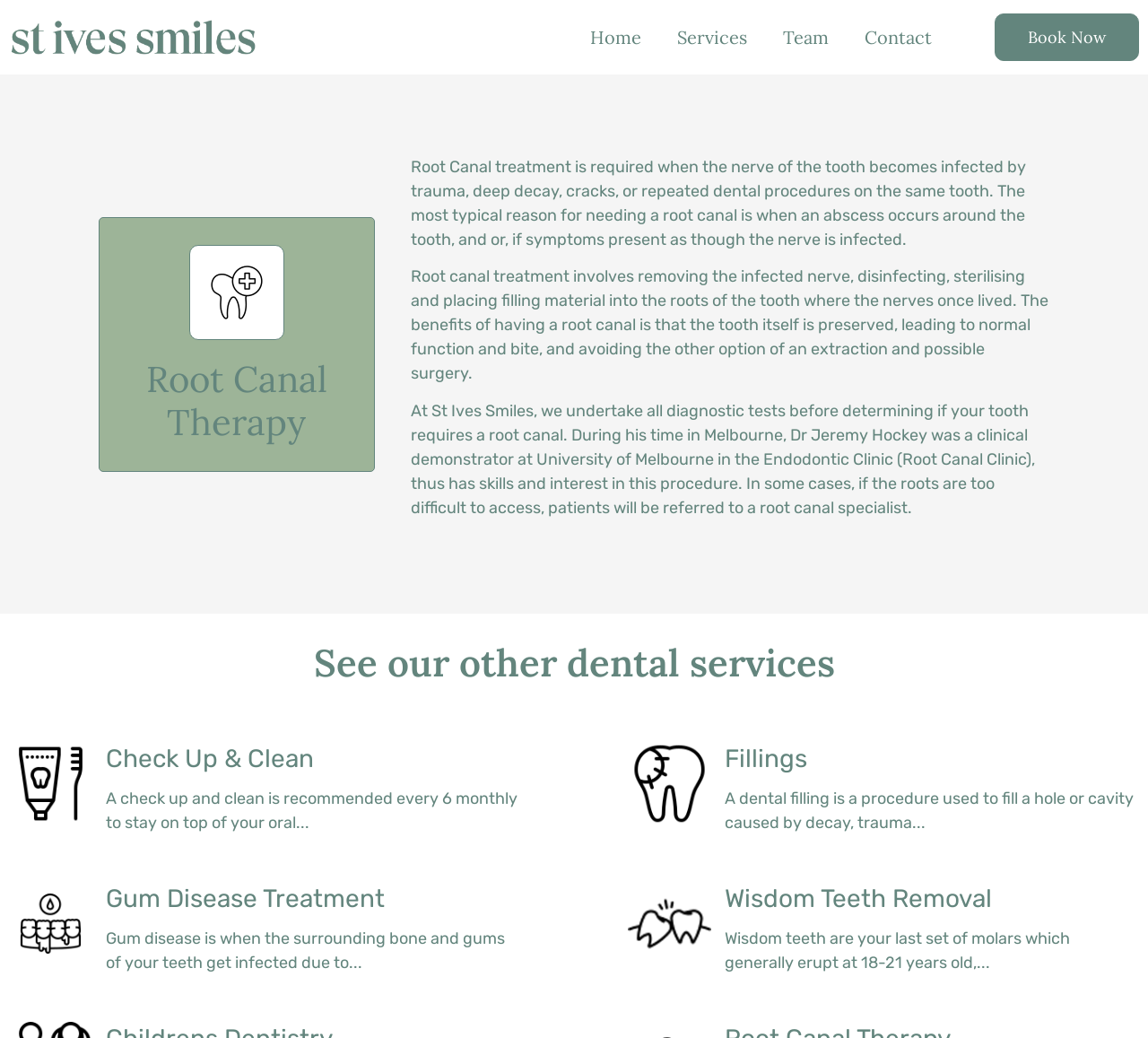Provide a comprehensive caption for the webpage.

The webpage is about St Ives Smiles, a dental clinic offering various services including root canal therapy. At the top, there is a navigation menu with links to "Home", "Services", "Team", "Contact", and "Book Now". 

Below the navigation menu, there is a heading "Root Canal Therapy" followed by three paragraphs of text explaining what root canal treatment is, the process involved, and the benefits of having a root canal. 

Further down, there is a heading "See our other dental services" followed by four sections, each with a heading, a link, and a brief description of the service. The services listed are "Check Up & Clean", "Gum Disease Treatment", "Fillings", and "Wisdom Teeth Removal". Each section also has a small figure or icon accompanying the text. 

The layout of the webpage is organized, with clear headings and concise text, making it easy to navigate and understand the services offered by St Ives Smiles.